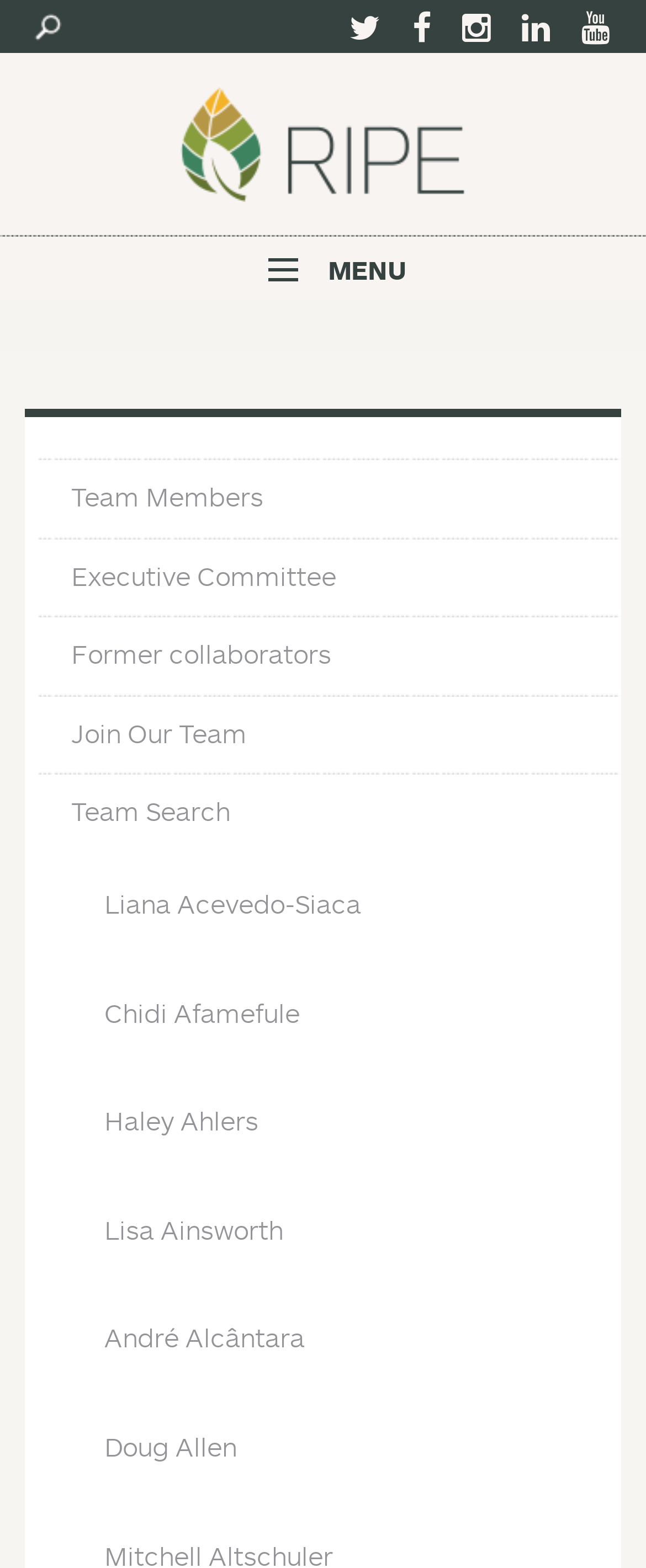Identify the bounding box coordinates of the clickable region required to complete the instruction: "Click on the 'MENU' button". The coordinates should be given as four float numbers within the range of 0 and 1, i.e., [left, top, right, bottom].

[0.385, 0.15, 0.5, 0.192]